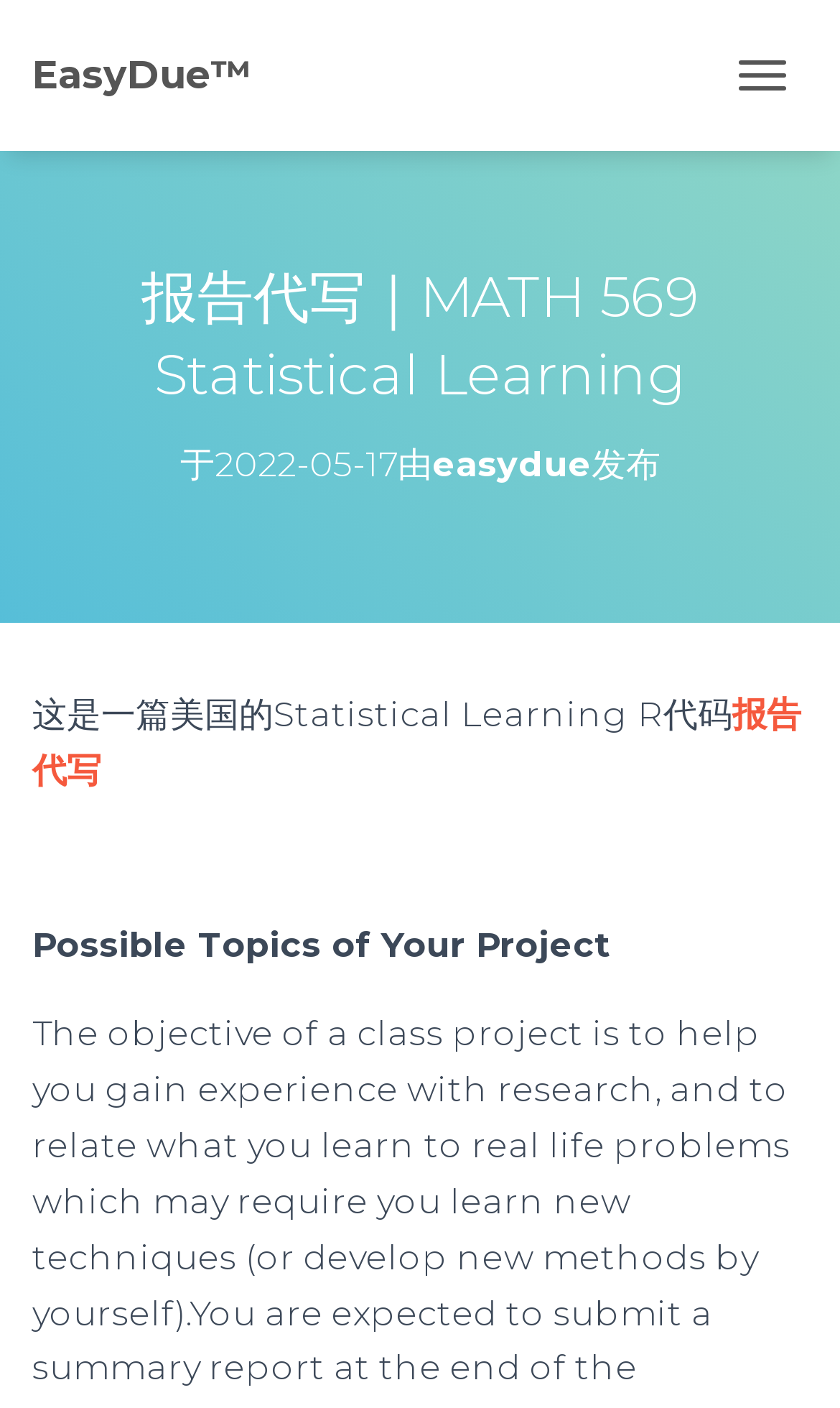Use a single word or phrase to answer the question:
What is the possible topic of the project?

Possible Topics of Your Project